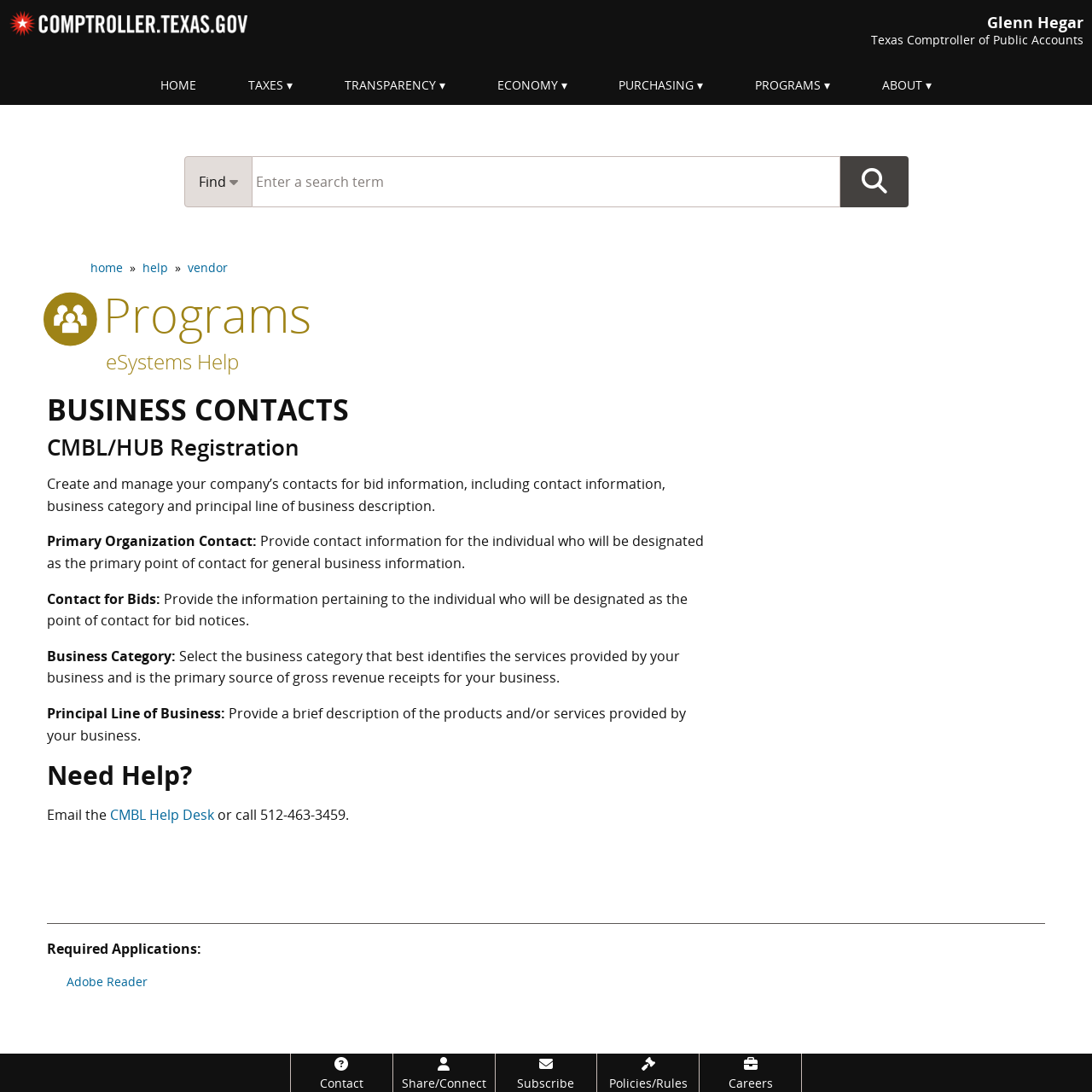Please give a short response to the question using one word or a phrase:
What is the business category for?

Select the business category that best identifies the services